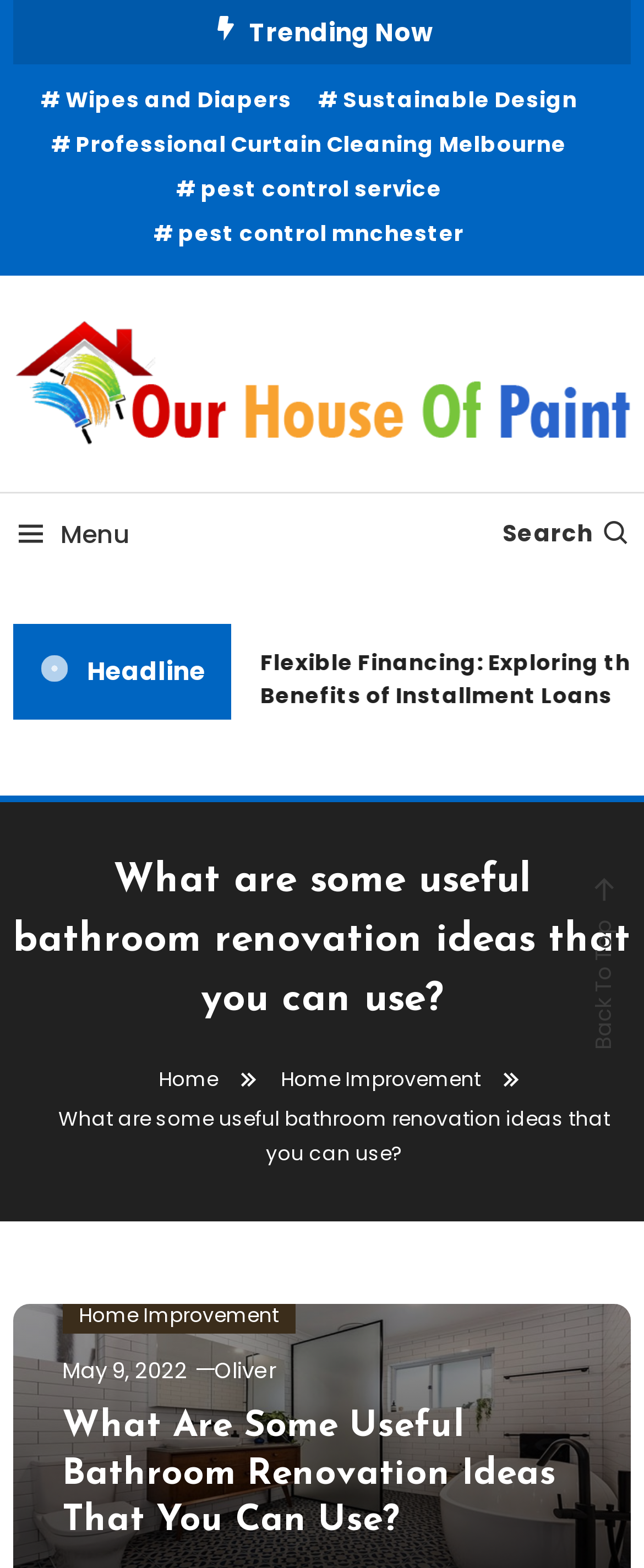Can you give a detailed response to the following question using the information from the image? What is the date of the article?

The date of the article can be found by looking at the link 'May 9, 2022' which is located below the article title and above the author's name. This link is likely to be the publication date of the article.